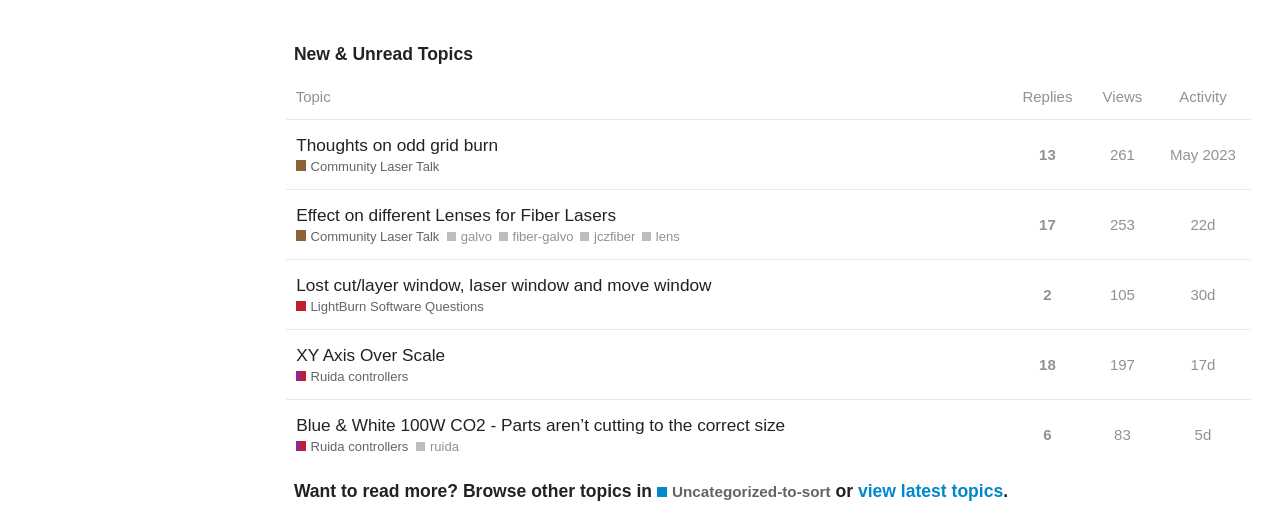Give a one-word or one-phrase response to the question: 
What is the title of the first topic?

Thoughts on odd grid burn